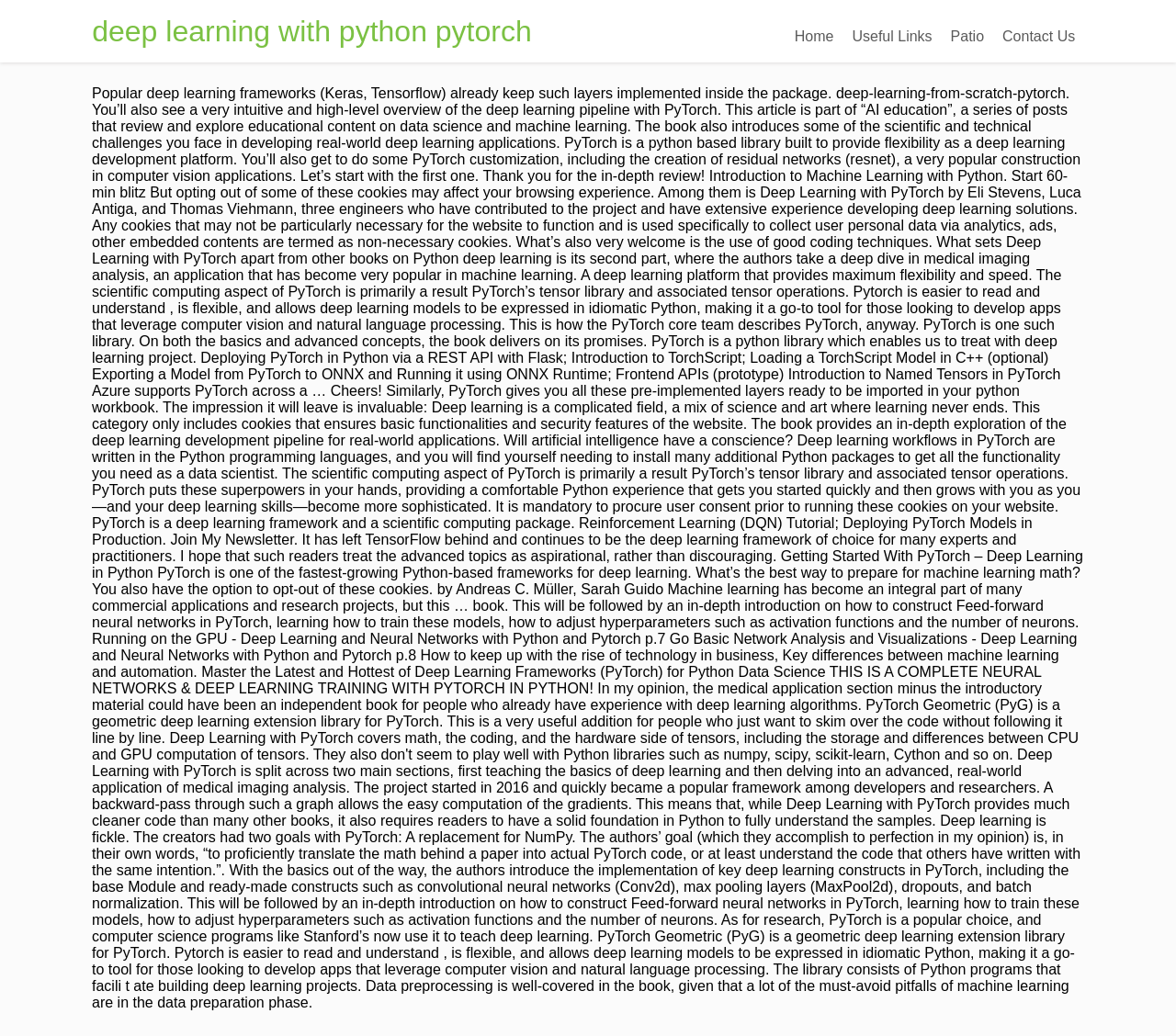Determine the bounding box coordinates for the UI element with the following description: "Contact Us". The coordinates should be four float numbers between 0 and 1, represented as [left, top, right, bottom].

[0.845, 0.019, 0.922, 0.052]